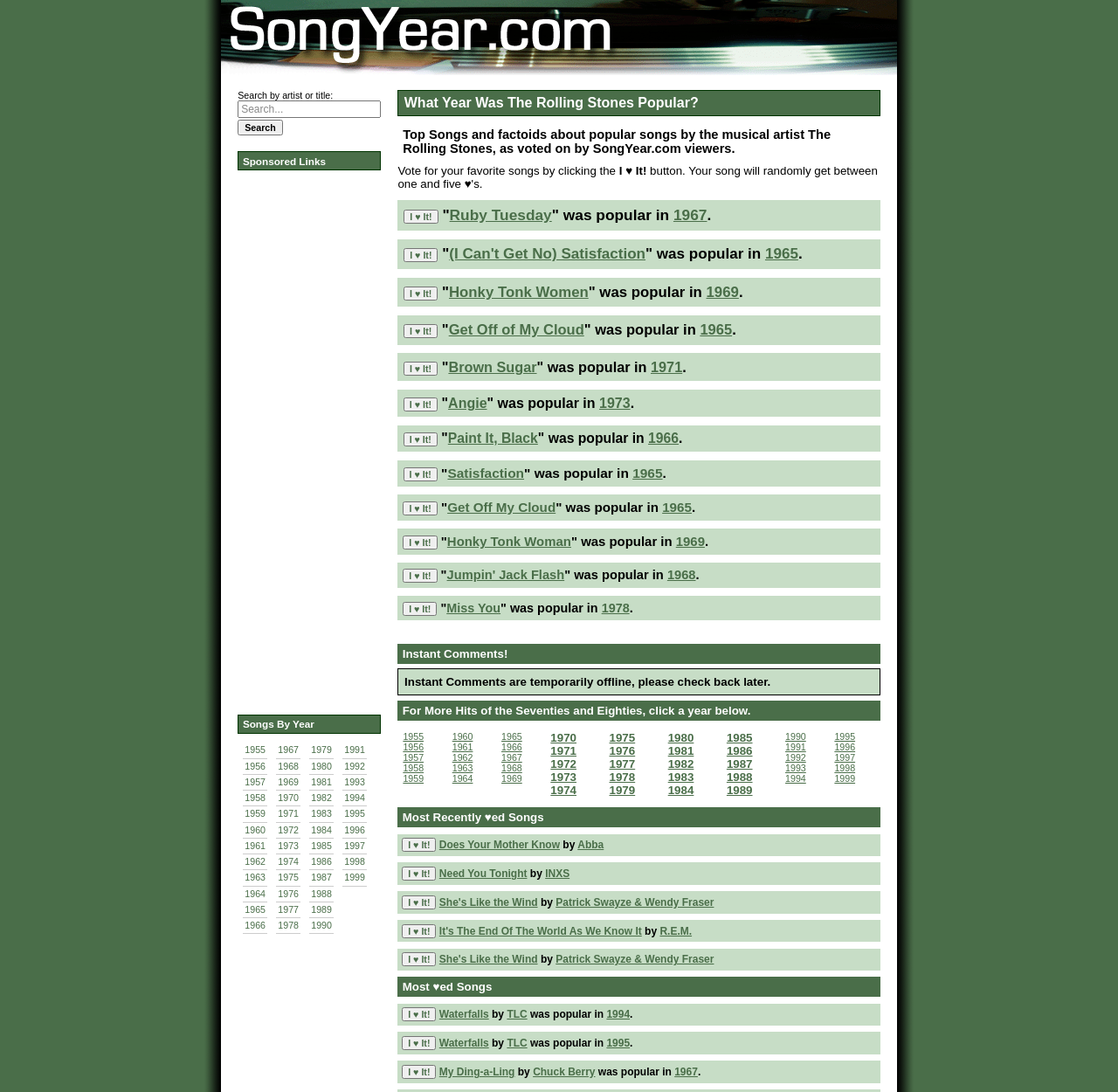Use a single word or phrase to answer the question: What is the purpose of the textbox?

Search